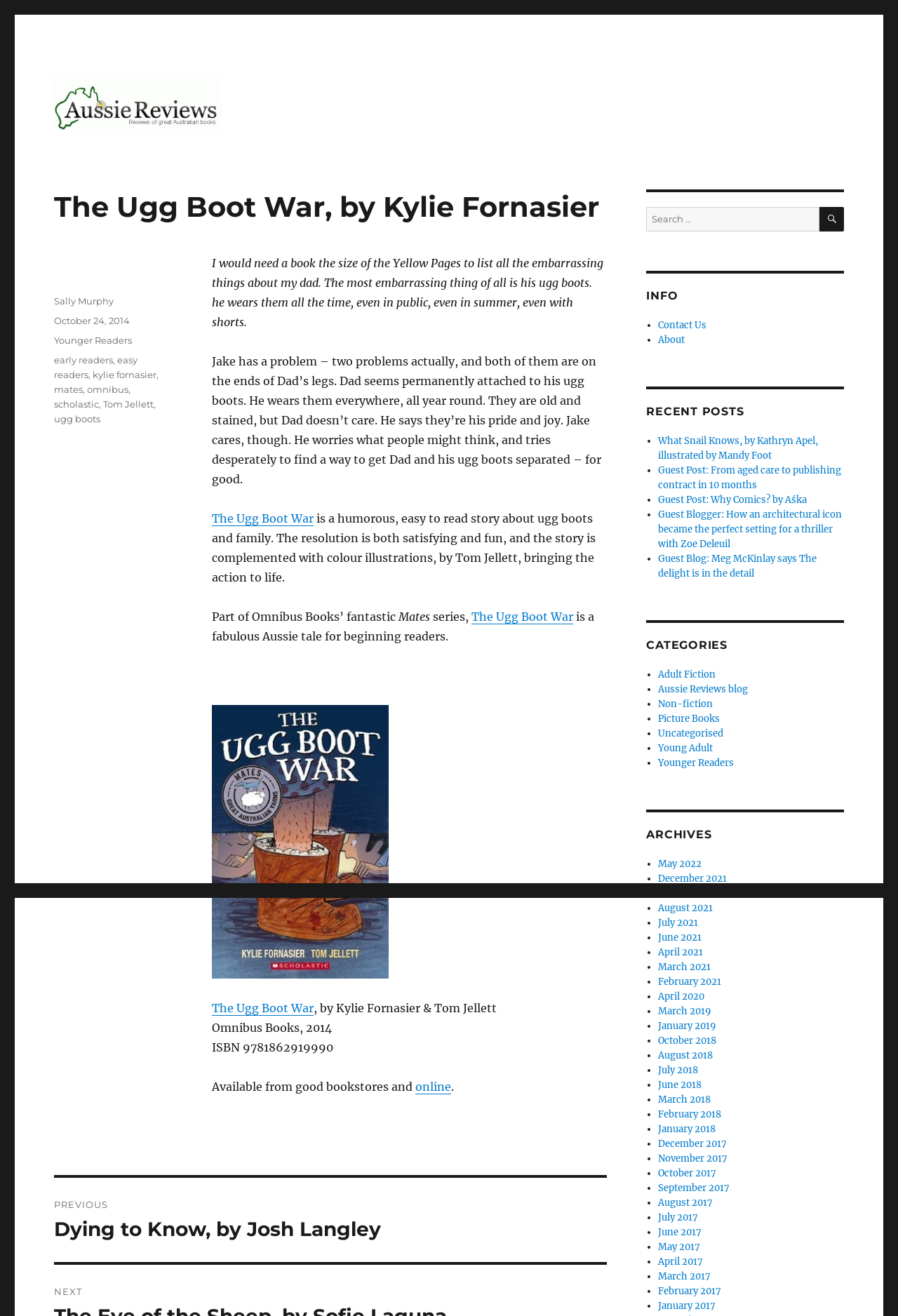Could you determine the bounding box coordinates of the clickable element to complete the instruction: "Search for a book"? Provide the coordinates as four float numbers between 0 and 1, i.e., [left, top, right, bottom].

[0.72, 0.157, 0.94, 0.176]